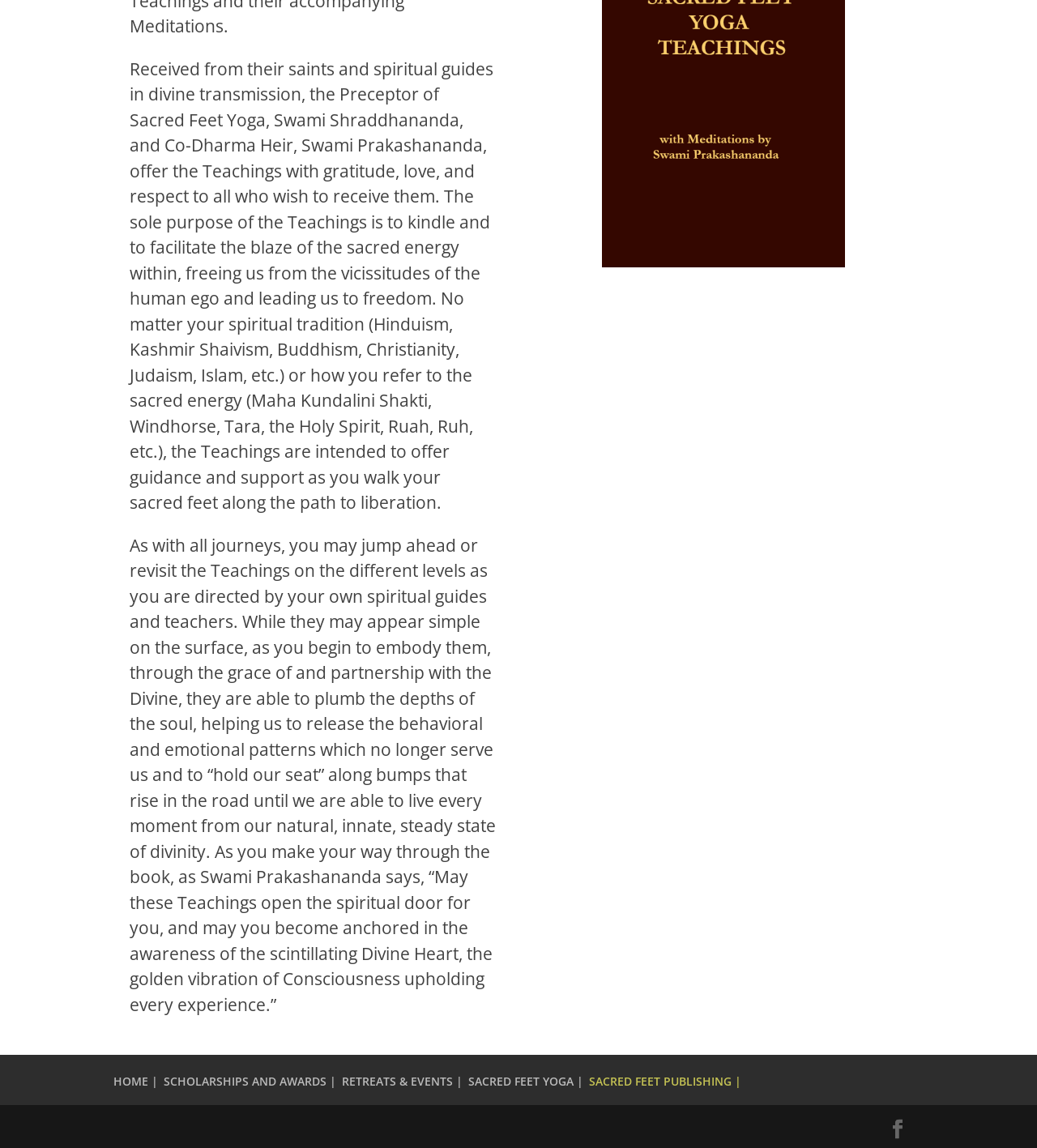What is the name of the yoga mentioned in the webpage?
Give a detailed response to the question by analyzing the screenshot.

The name of the yoga is mentioned in the StaticText element and also in one of the link elements in the navigation menu.